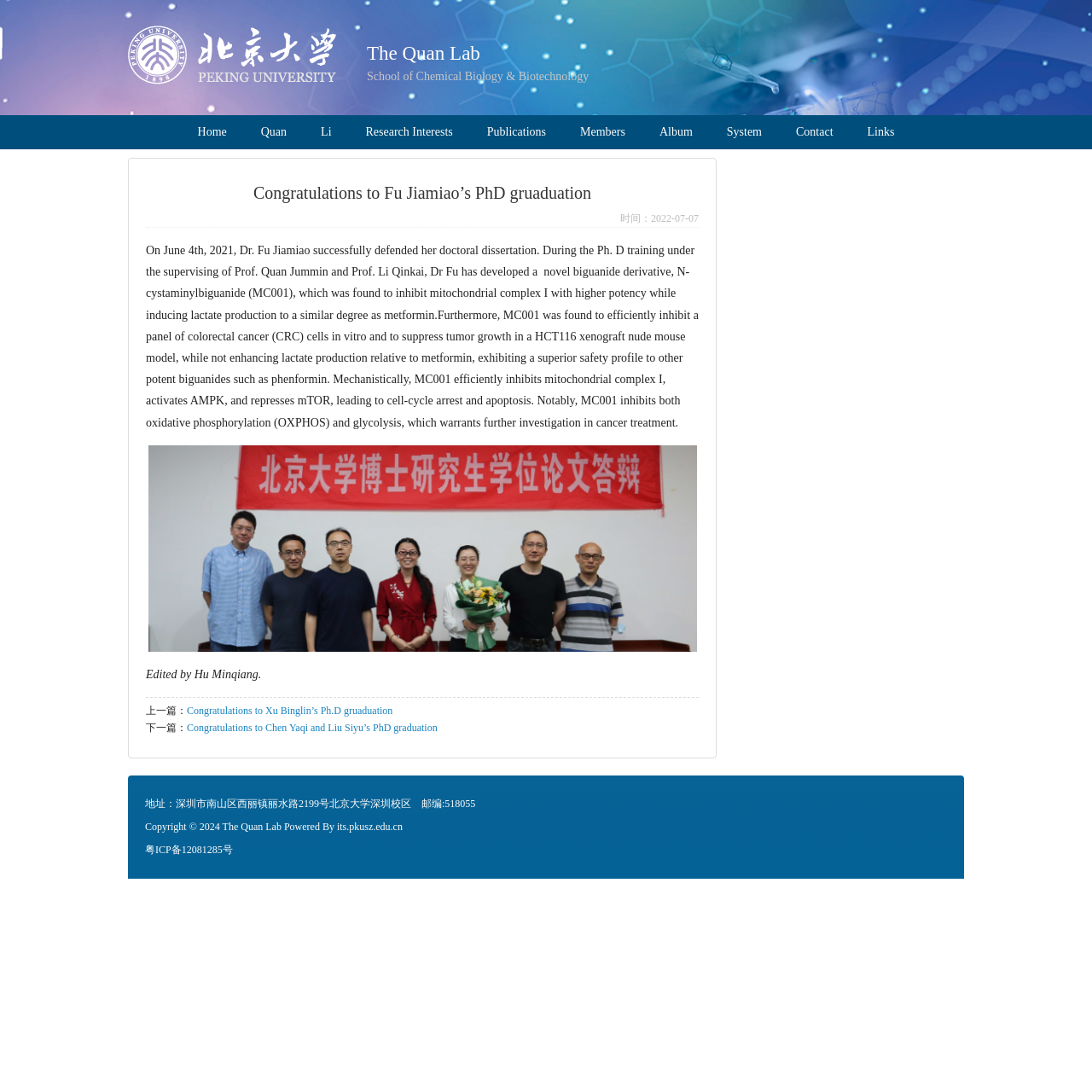Find the bounding box coordinates for the area that should be clicked to accomplish the instruction: "Visit the 'The Quan Lab' website".

[0.204, 0.751, 0.258, 0.762]